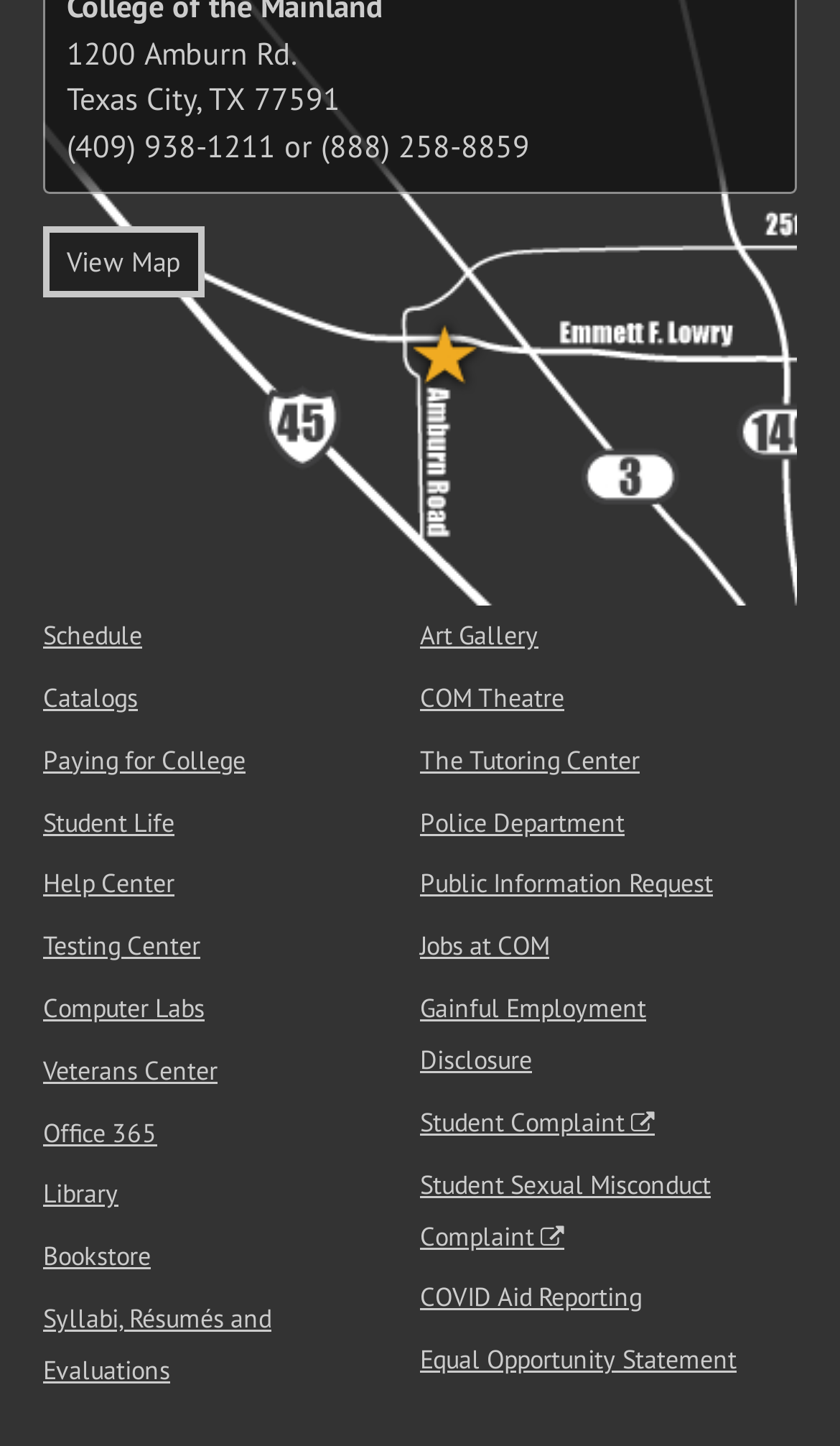Respond to the question below with a single word or phrase:
How many links are available on the left side of the webpage?

9